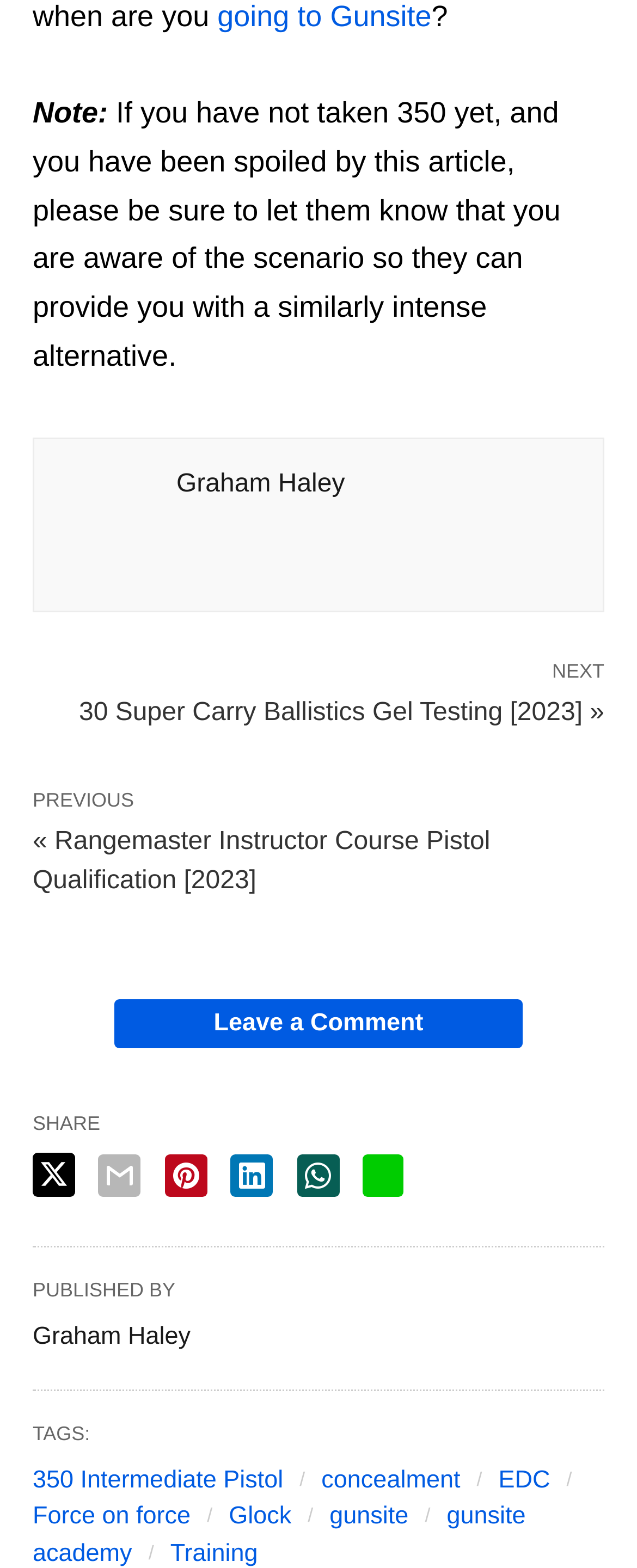Could you specify the bounding box coordinates for the clickable section to complete the following instruction: "Click to leave a comment"?

[0.179, 0.638, 0.821, 0.669]